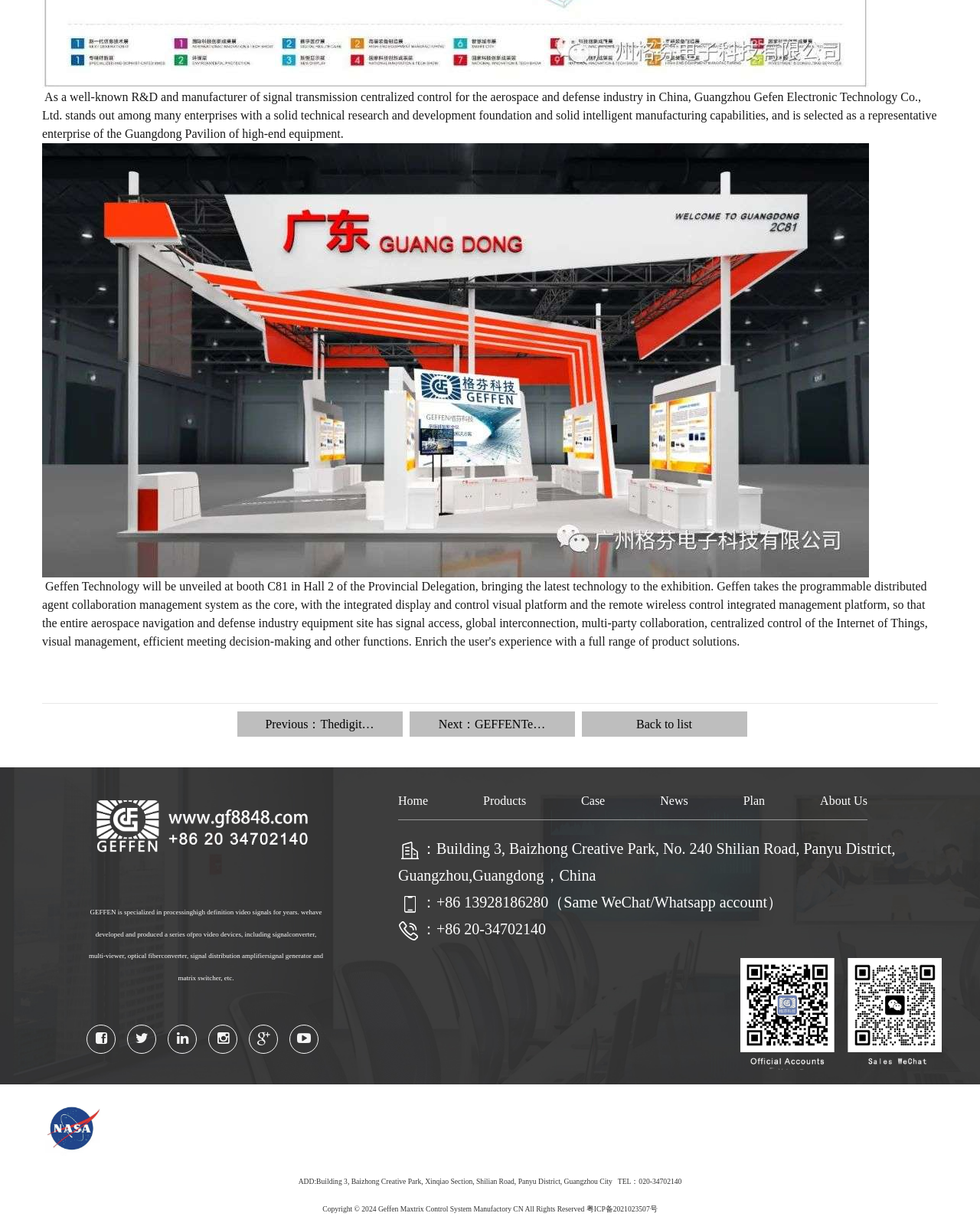What is the company's phone number?
Offer a detailed and exhaustive answer to the question.

The company's phone number can be found in the StaticText element with OCR text '：+86 20-34702140'.